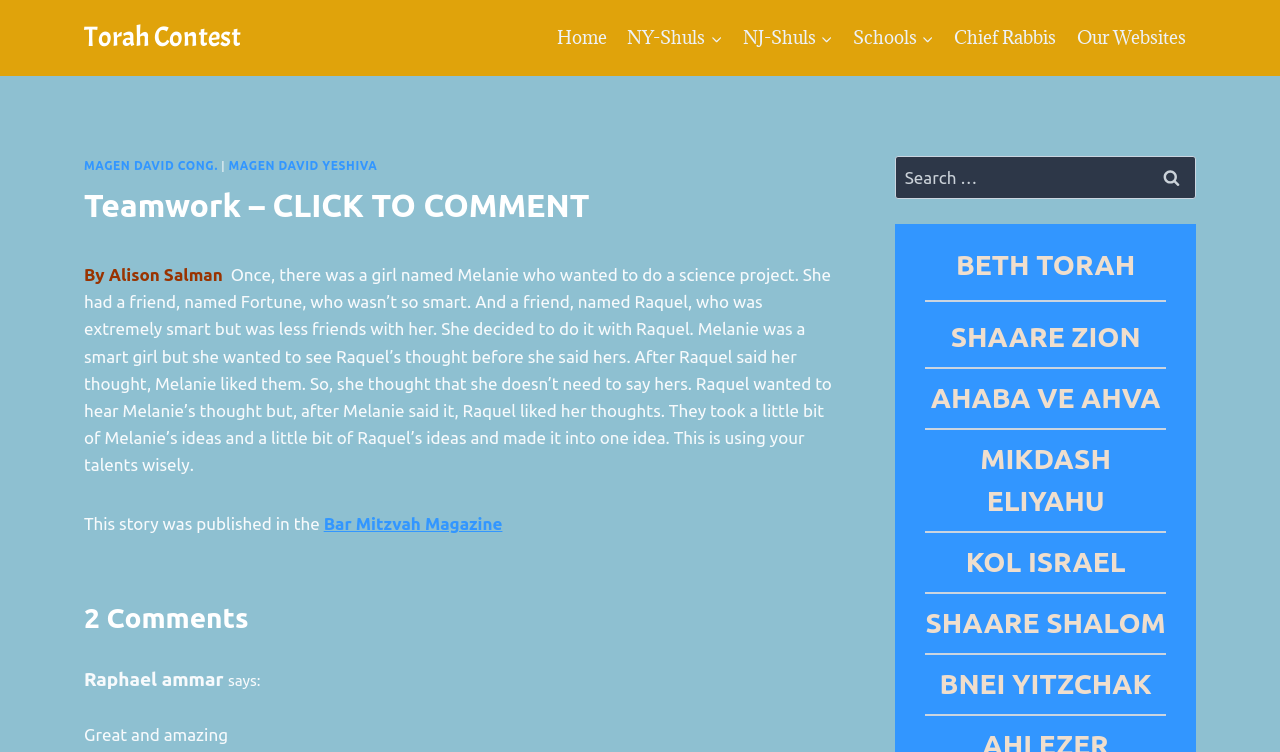Please find the bounding box for the UI element described by: "parent_node: Search for: value="Search"".

[0.895, 0.207, 0.934, 0.264]